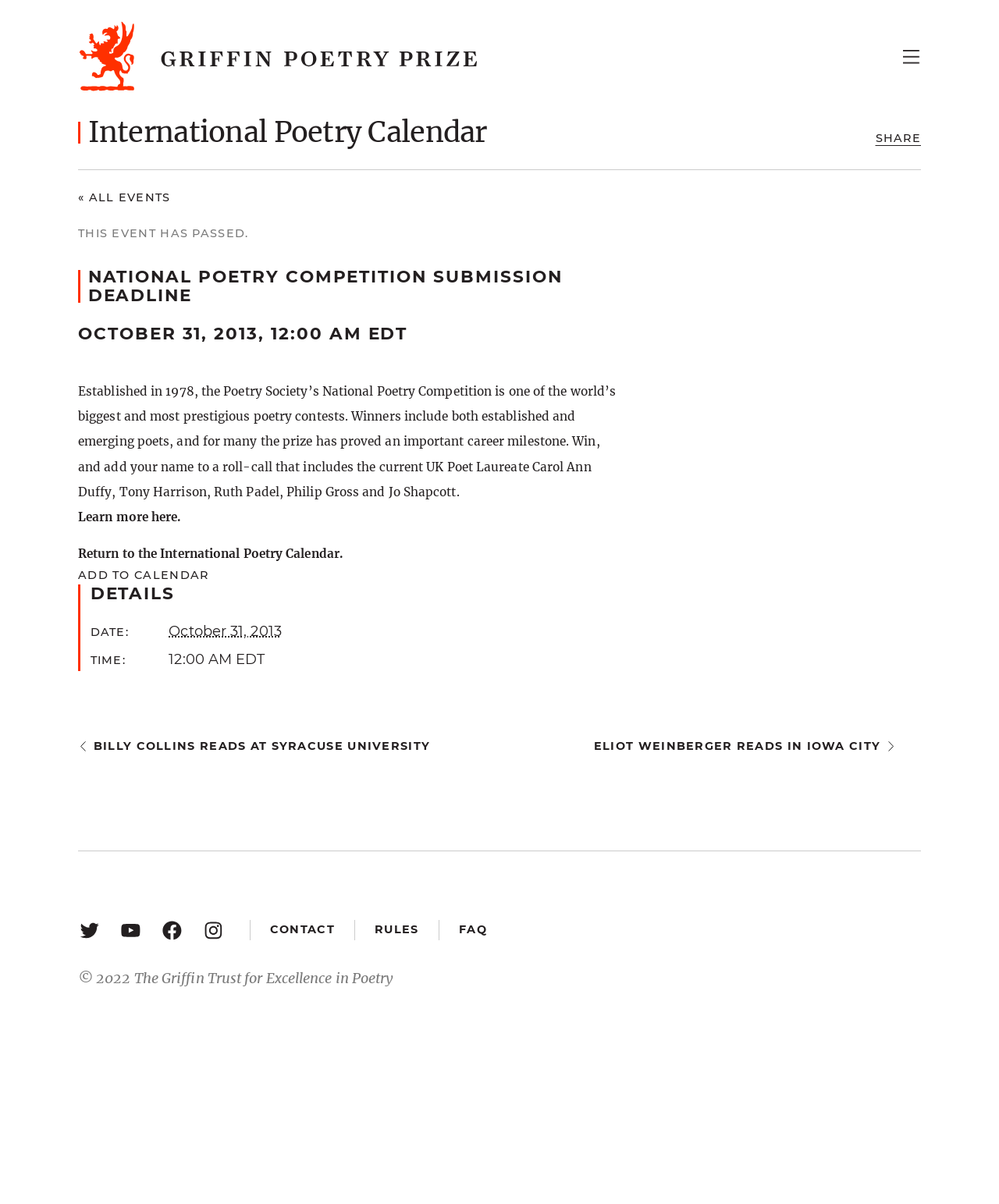Locate the bounding box coordinates of the area where you should click to accomplish the instruction: "Add to calendar".

[0.078, 0.471, 0.209, 0.486]